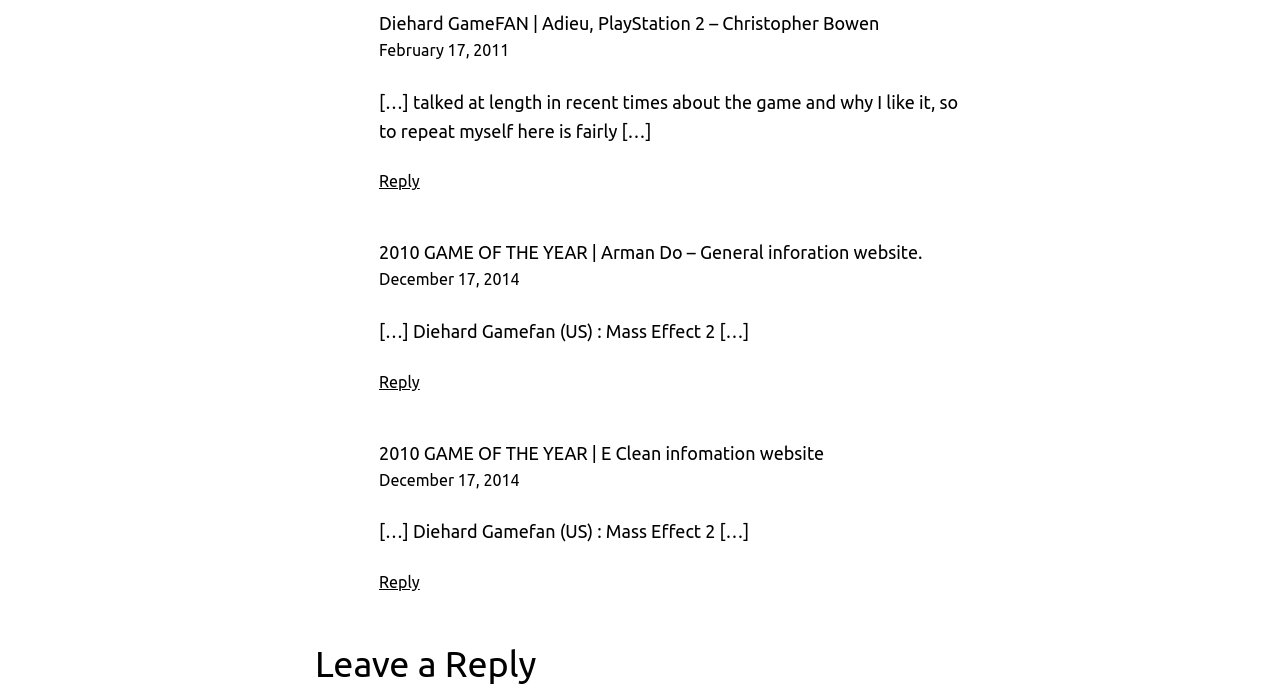Respond to the question below with a concise word or phrase:
How many links are in the webpage?

7